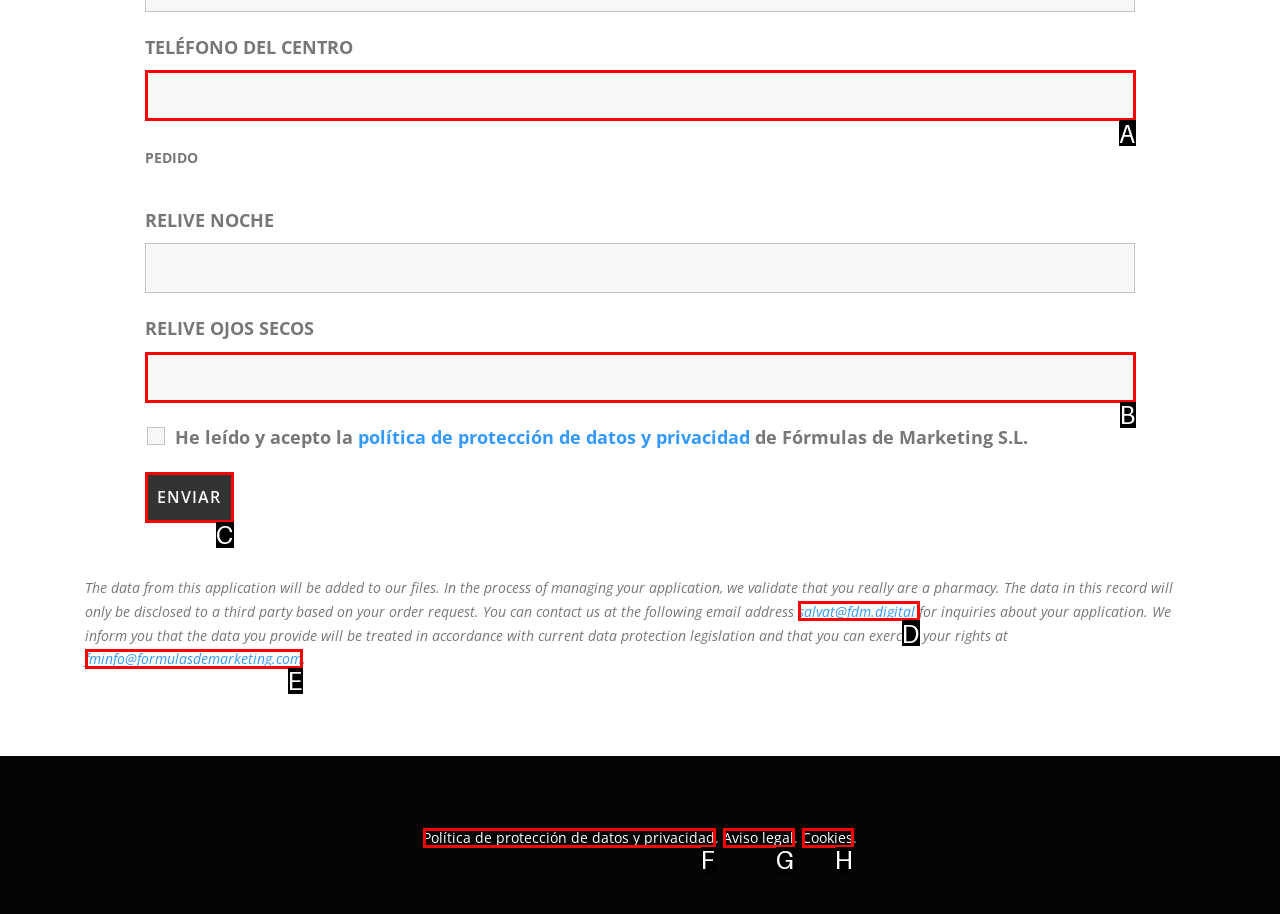Based on the element description: fminfo@formulasdemarketing.com, choose the best matching option. Provide the letter of the option directly.

E